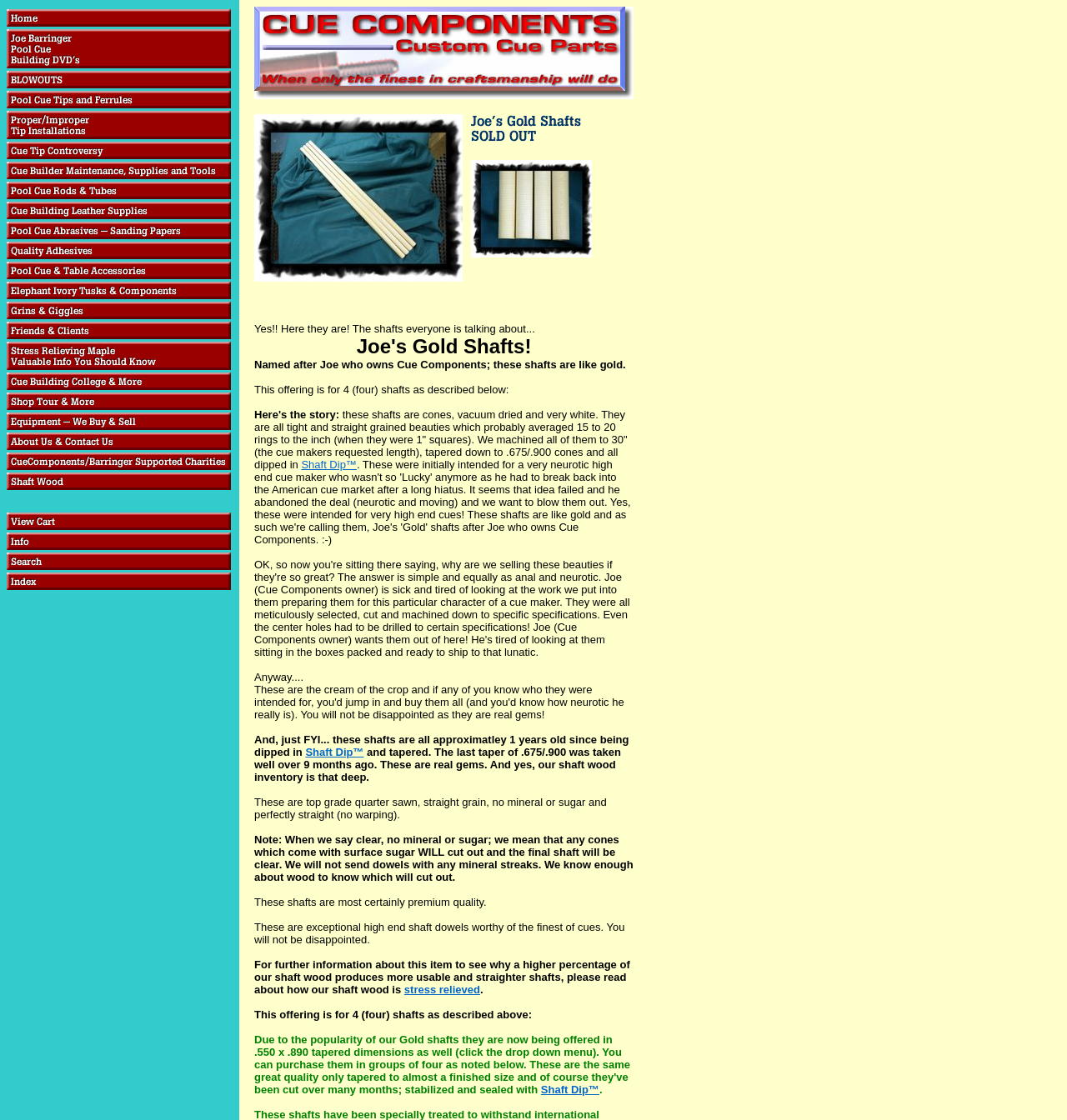Given the content of the image, can you provide a detailed answer to the question?
What is the process that the shafts have undergone?

The link elements with the text 'Shaft Dip™' indicate that the shafts have undergone a process called Shaft Dip.